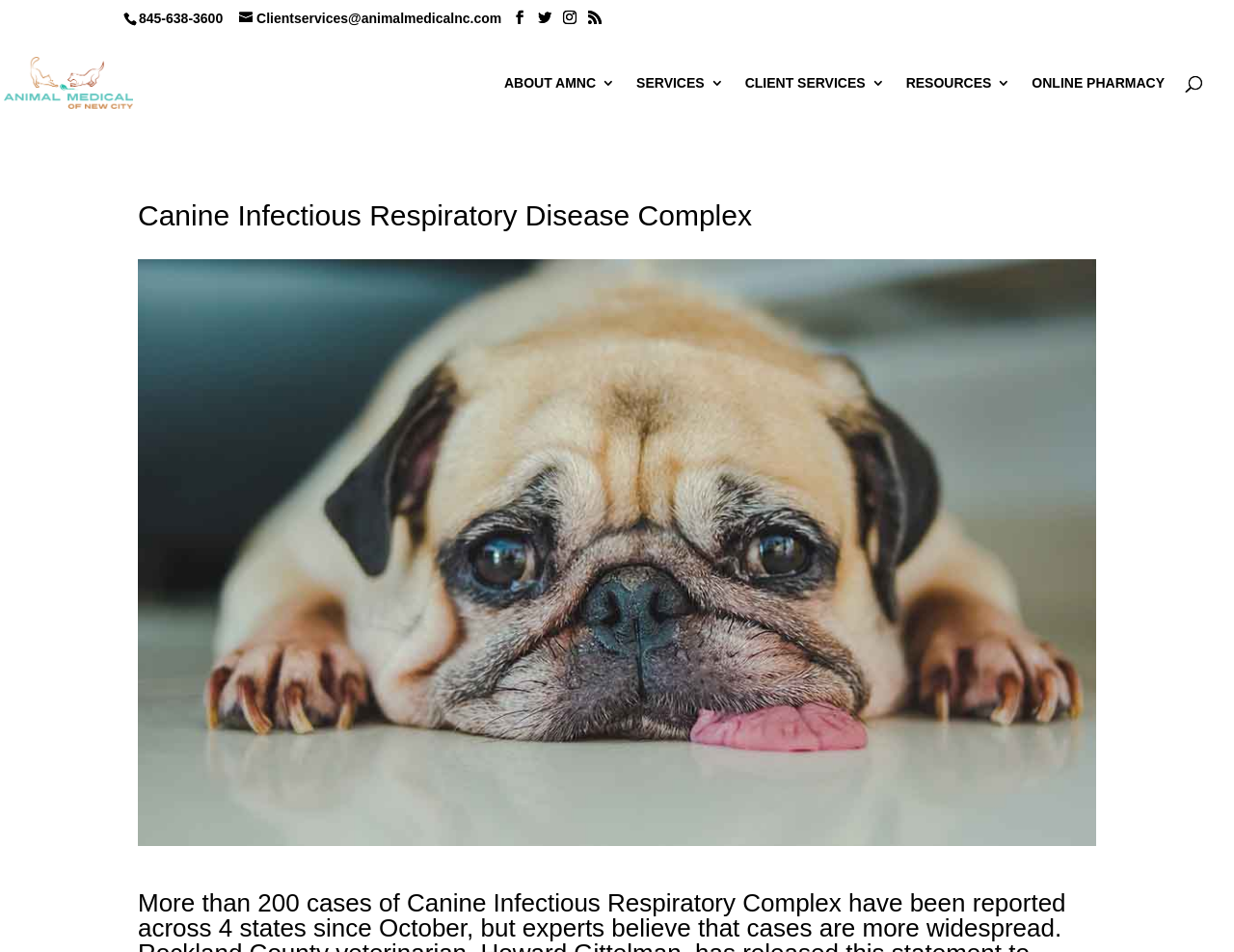What is the name of the veterinary clinic?
Answer with a single word or phrase, using the screenshot for reference.

Animal Medical New City